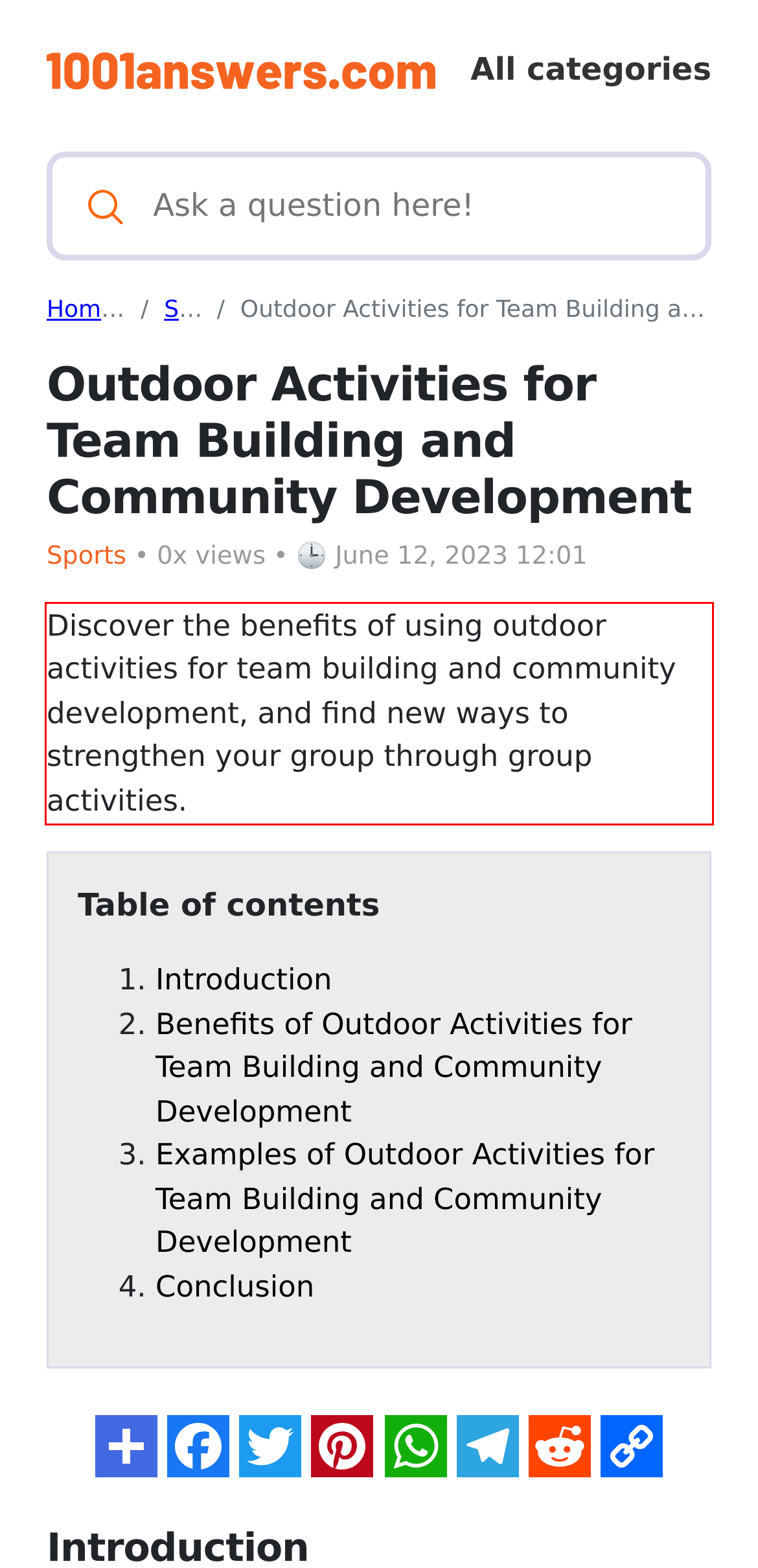Please perform OCR on the text content within the red bounding box that is highlighted in the provided webpage screenshot.

Discover the benefits of using outdoor activities for team building and community development, and find new ways to strengthen your group through group activities.